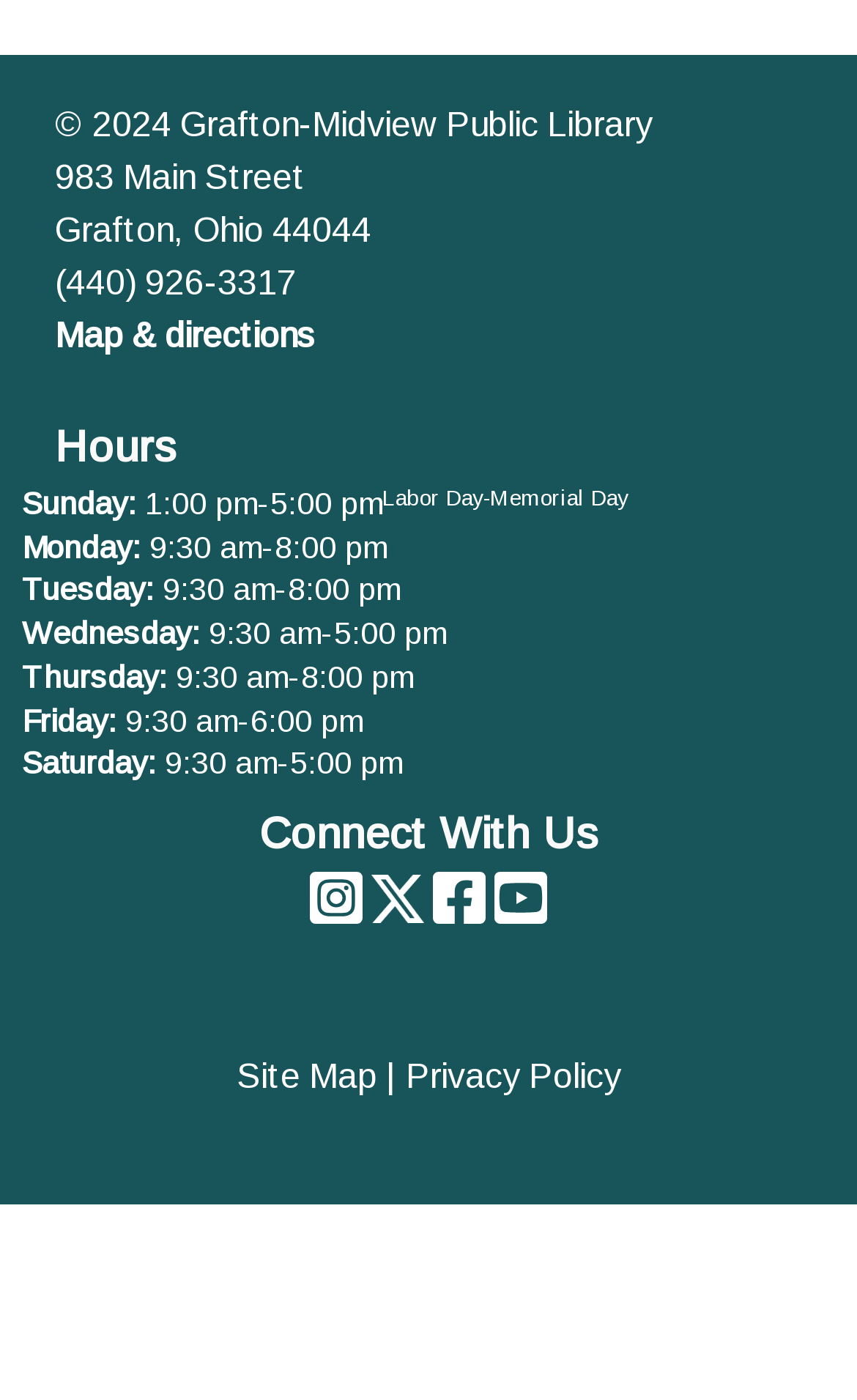Answer the question in a single word or phrase:
How can I find the library on social media?

Instagram, X/Twitter, Facebook, YouTube